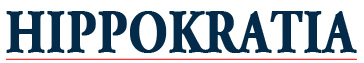Respond with a single word or phrase to the following question:
What is the focus of the 'Hippokratia' journal?

Medical research and articles